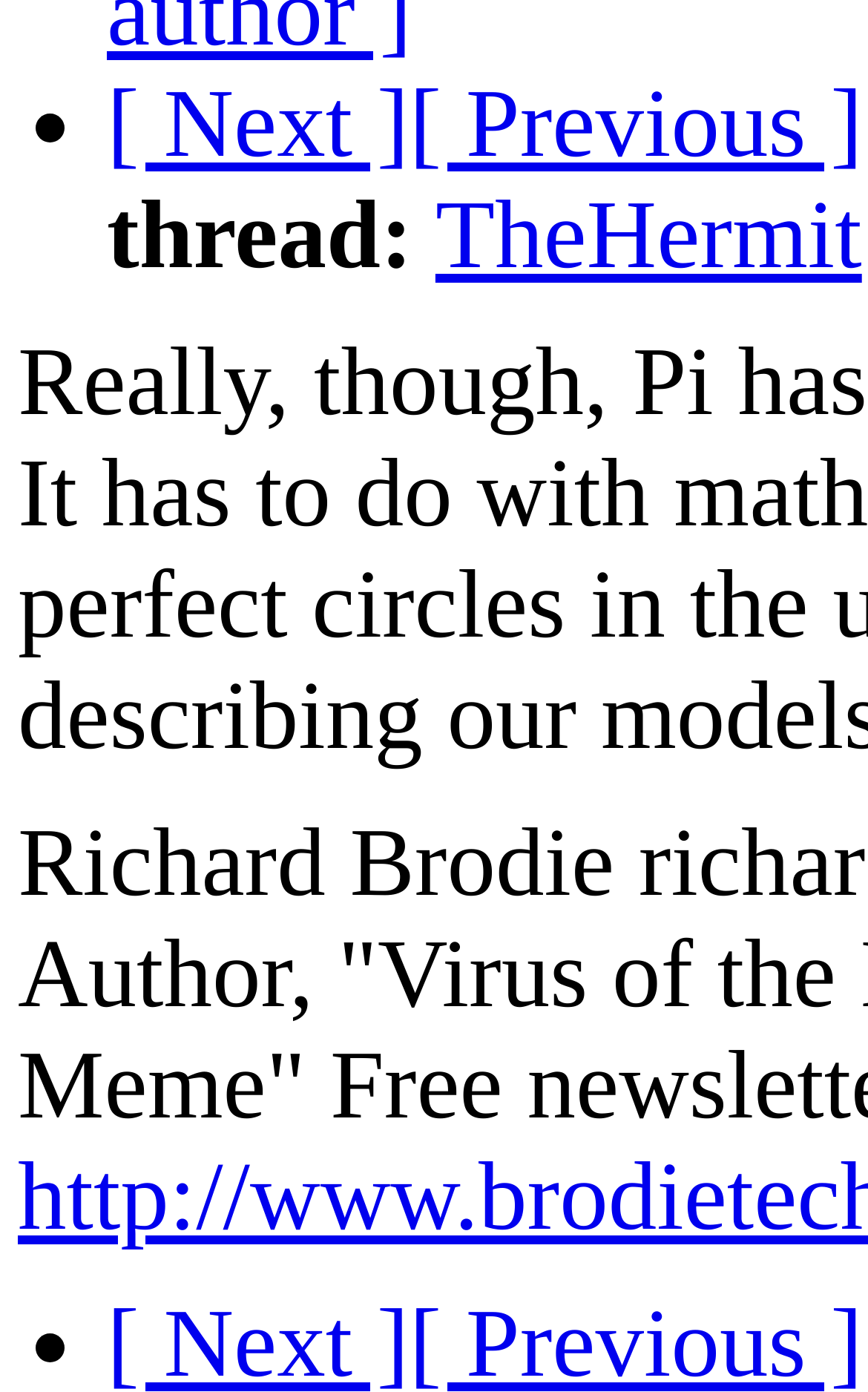Identify the bounding box coordinates for the UI element mentioned here: "[ Previous ]". Provide the coordinates as four float values between 0 and 1, i.e., [left, top, right, bottom].

[0.471, 0.052, 0.994, 0.129]